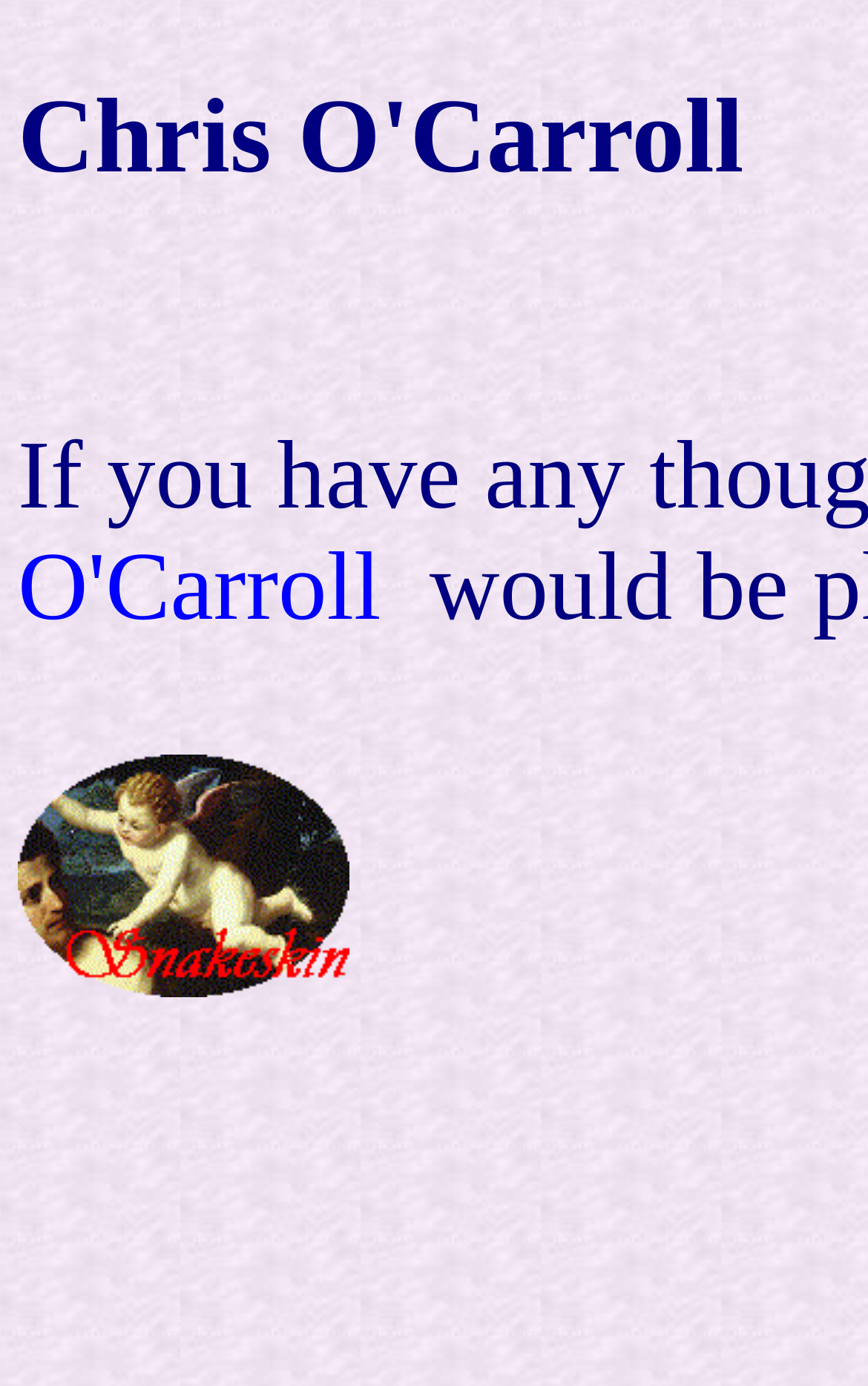Identify the bounding box of the HTML element described as: "alt="logo"".

[0.021, 0.699, 0.403, 0.726]